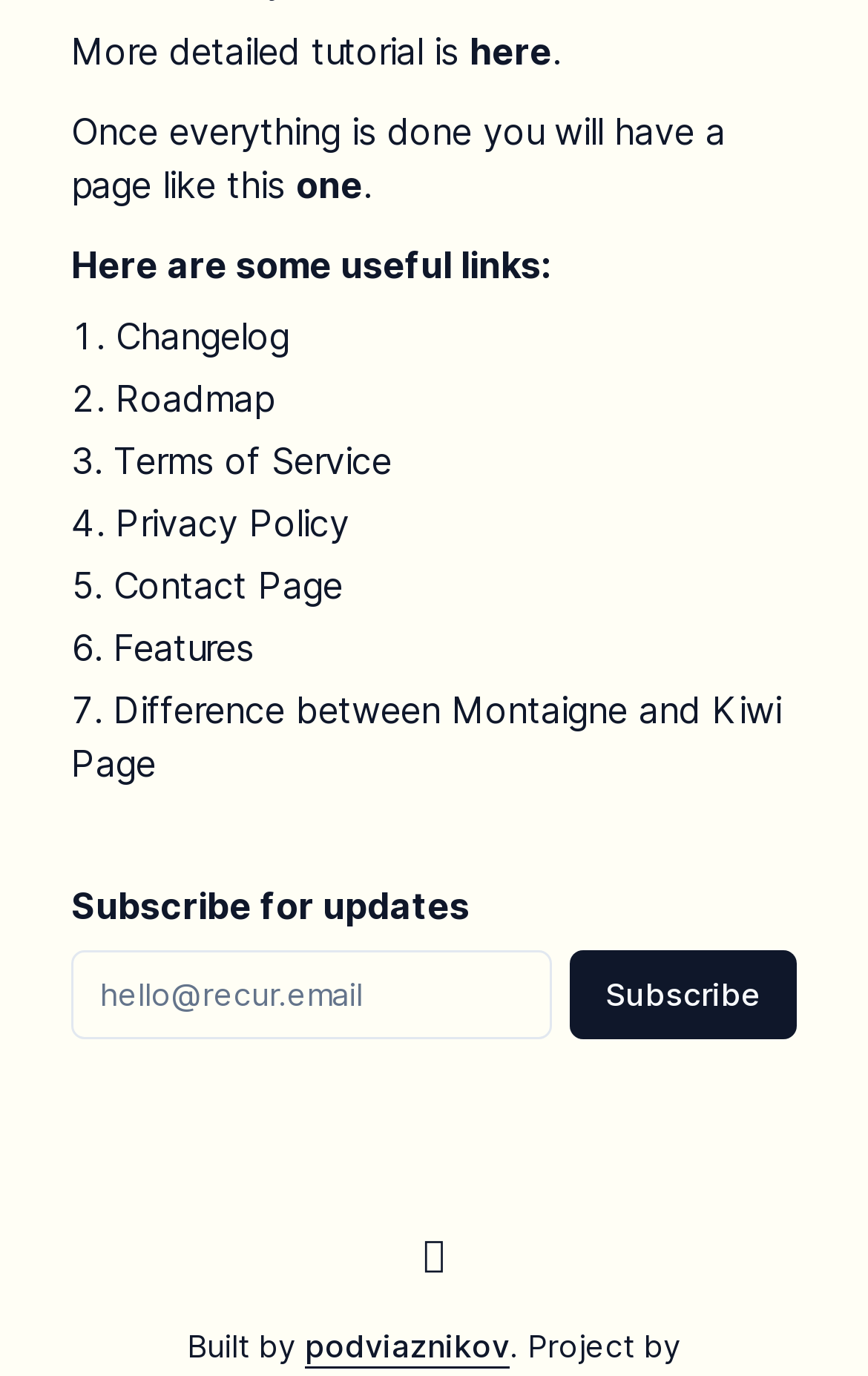Please find the bounding box coordinates of the element that needs to be clicked to perform the following instruction: "Check the 'Terms of Service'". The bounding box coordinates should be four float numbers between 0 and 1, represented as [left, top, right, bottom].

[0.131, 0.318, 0.451, 0.351]